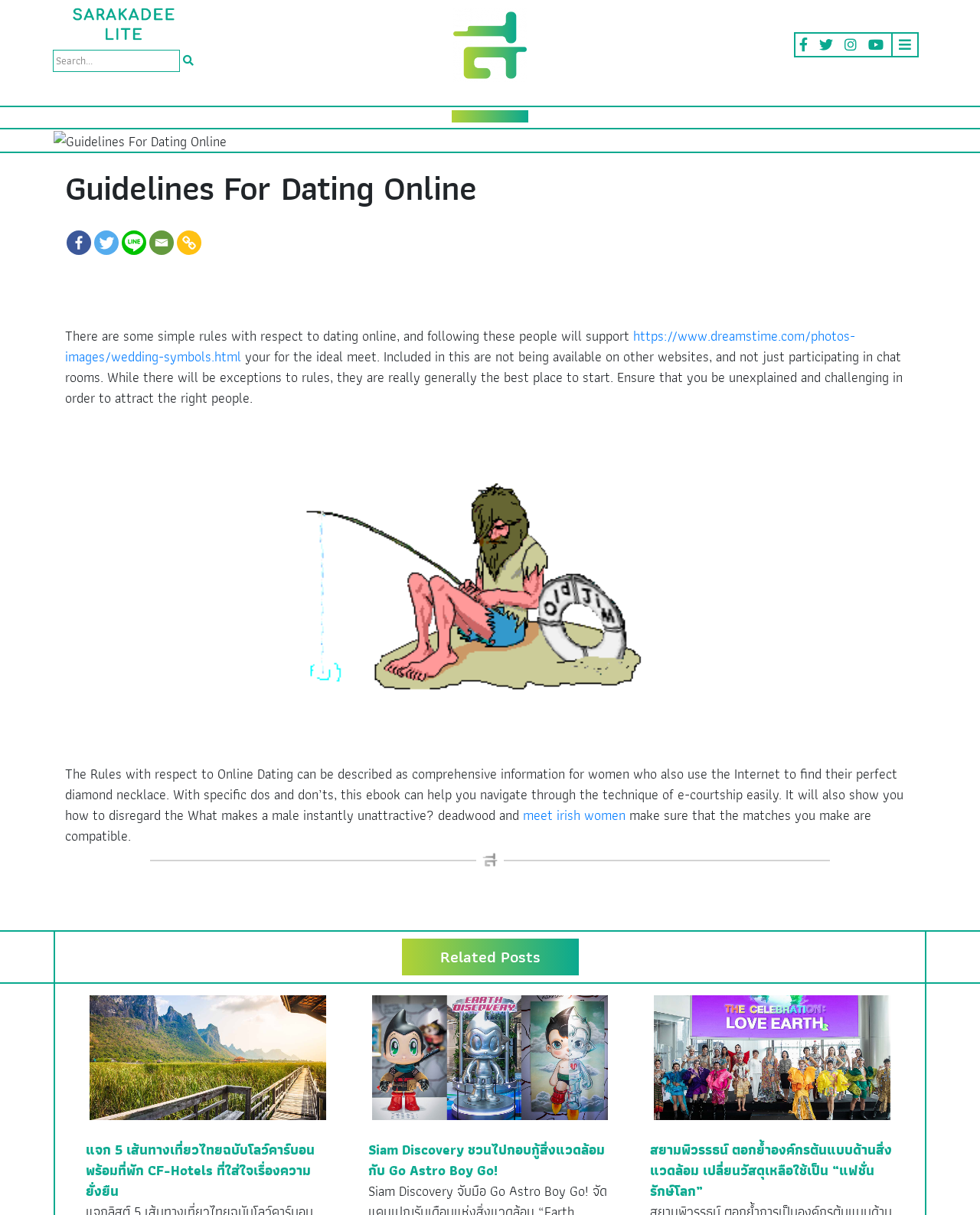Could you locate the bounding box coordinates for the section that should be clicked to accomplish this task: "Explore related posts".

[0.449, 0.776, 0.551, 0.798]